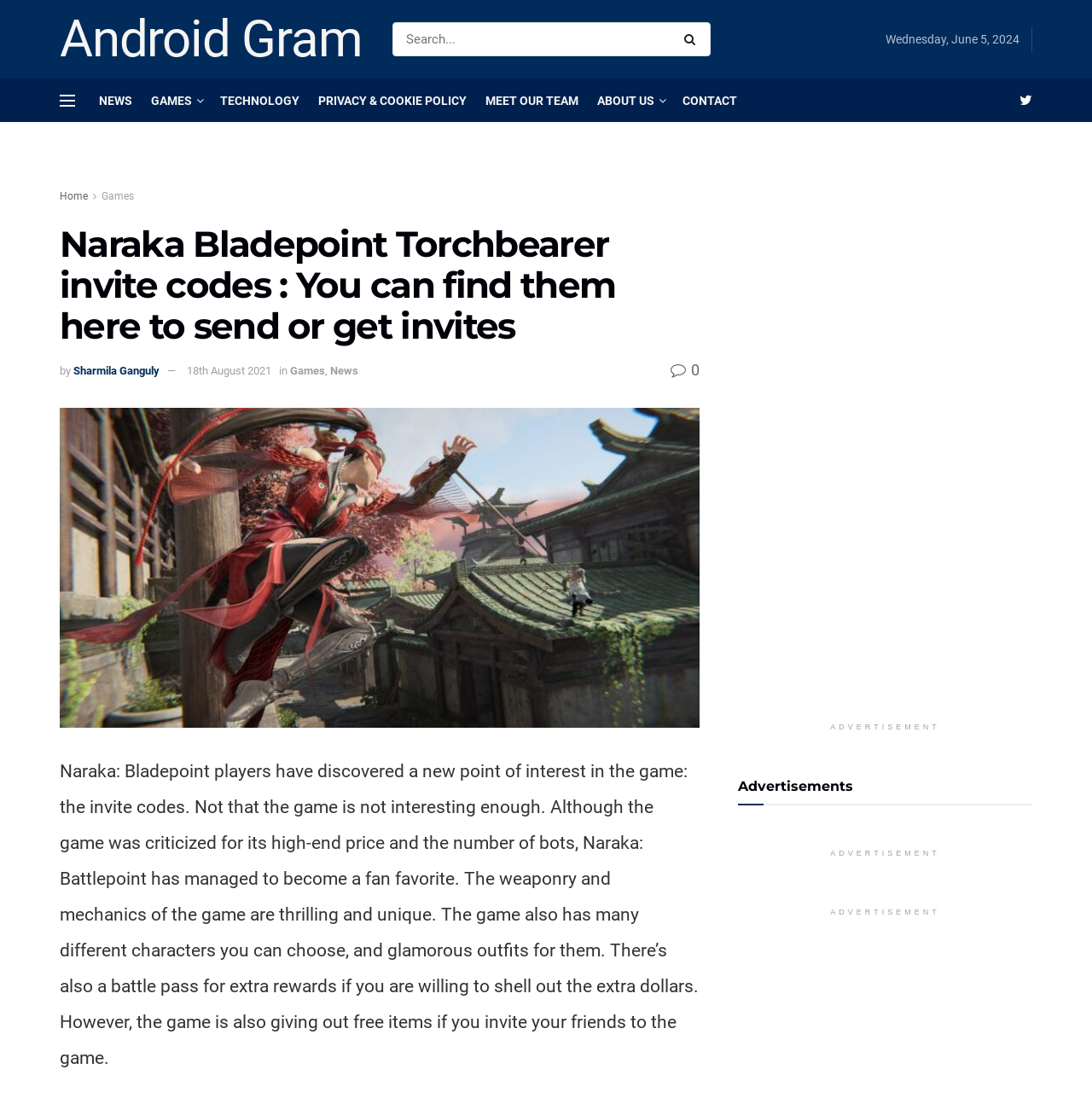Provide the bounding box coordinates of the section that needs to be clicked to accomplish the following instruction: "Go to NEWS page."

[0.091, 0.071, 0.121, 0.11]